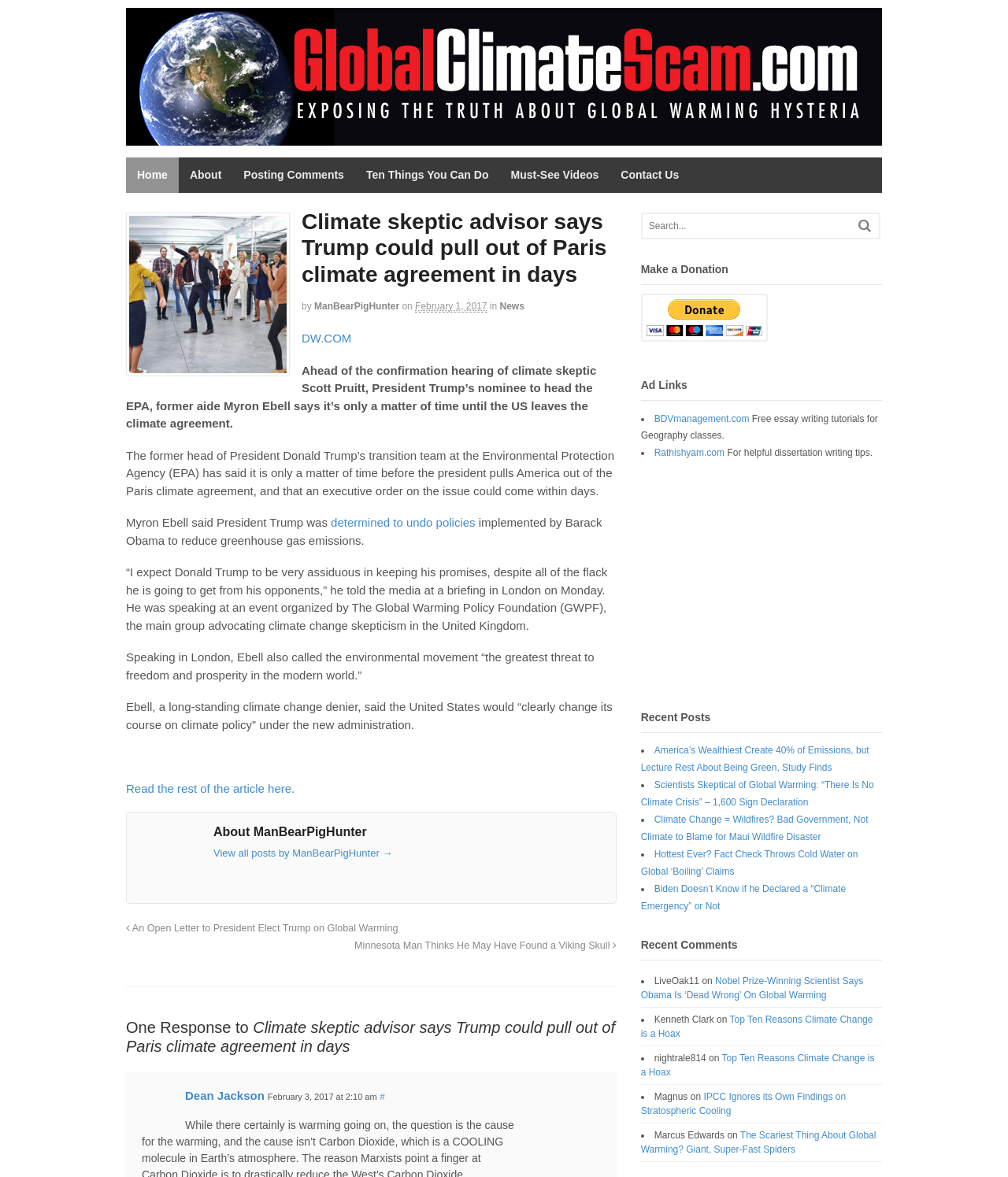Please locate the bounding box coordinates of the element that should be clicked to achieve the given instruction: "Make a donation using PayPal".

[0.636, 0.25, 0.761, 0.29]